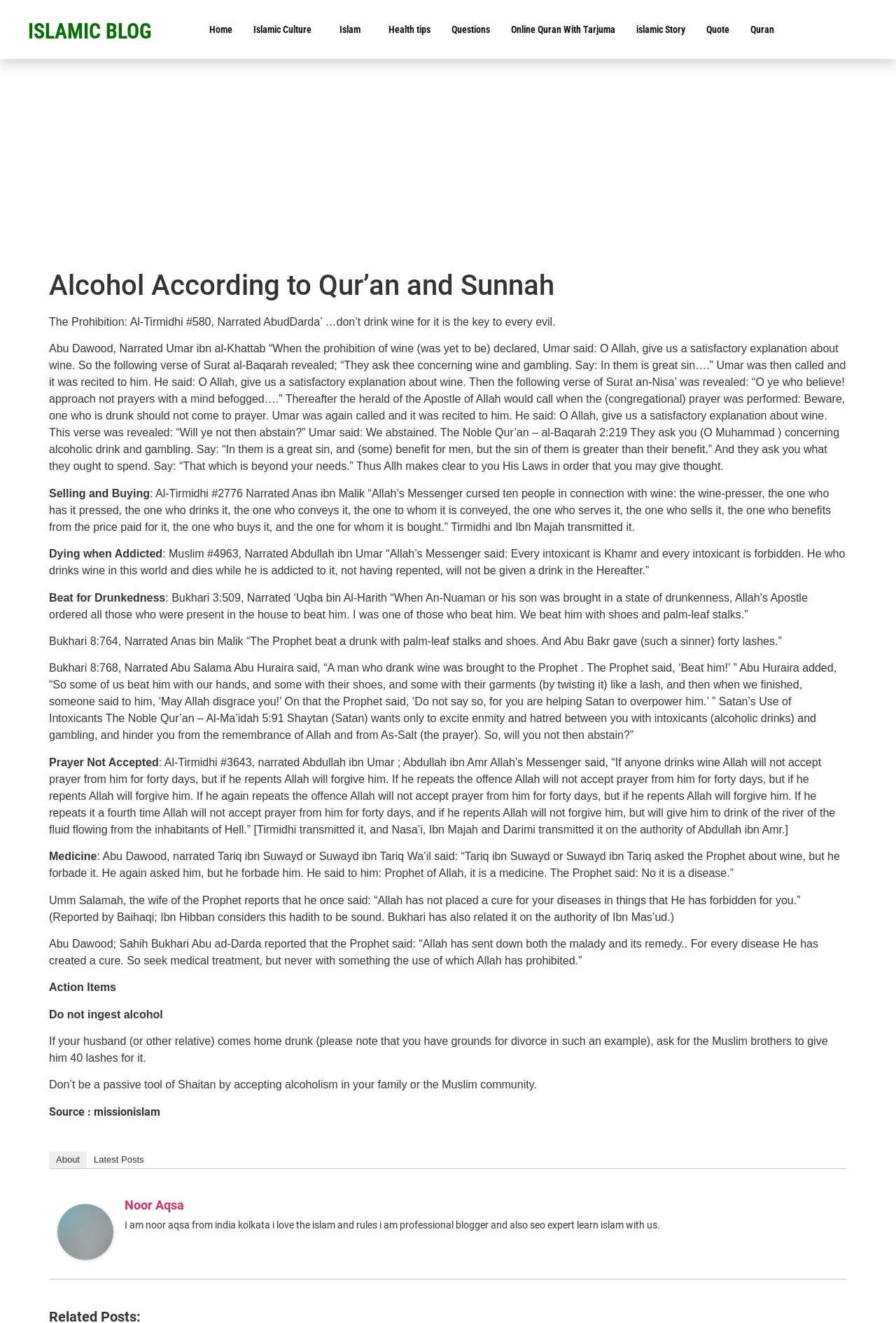Please locate the bounding box coordinates for the element that should be clicked to achieve the following instruction: "Click on the 'Noor Aqsa' link". Ensure the coordinates are given as four float numbers between 0 and 1, i.e., [left, top, right, bottom].

[0.139, 0.905, 0.205, 0.916]